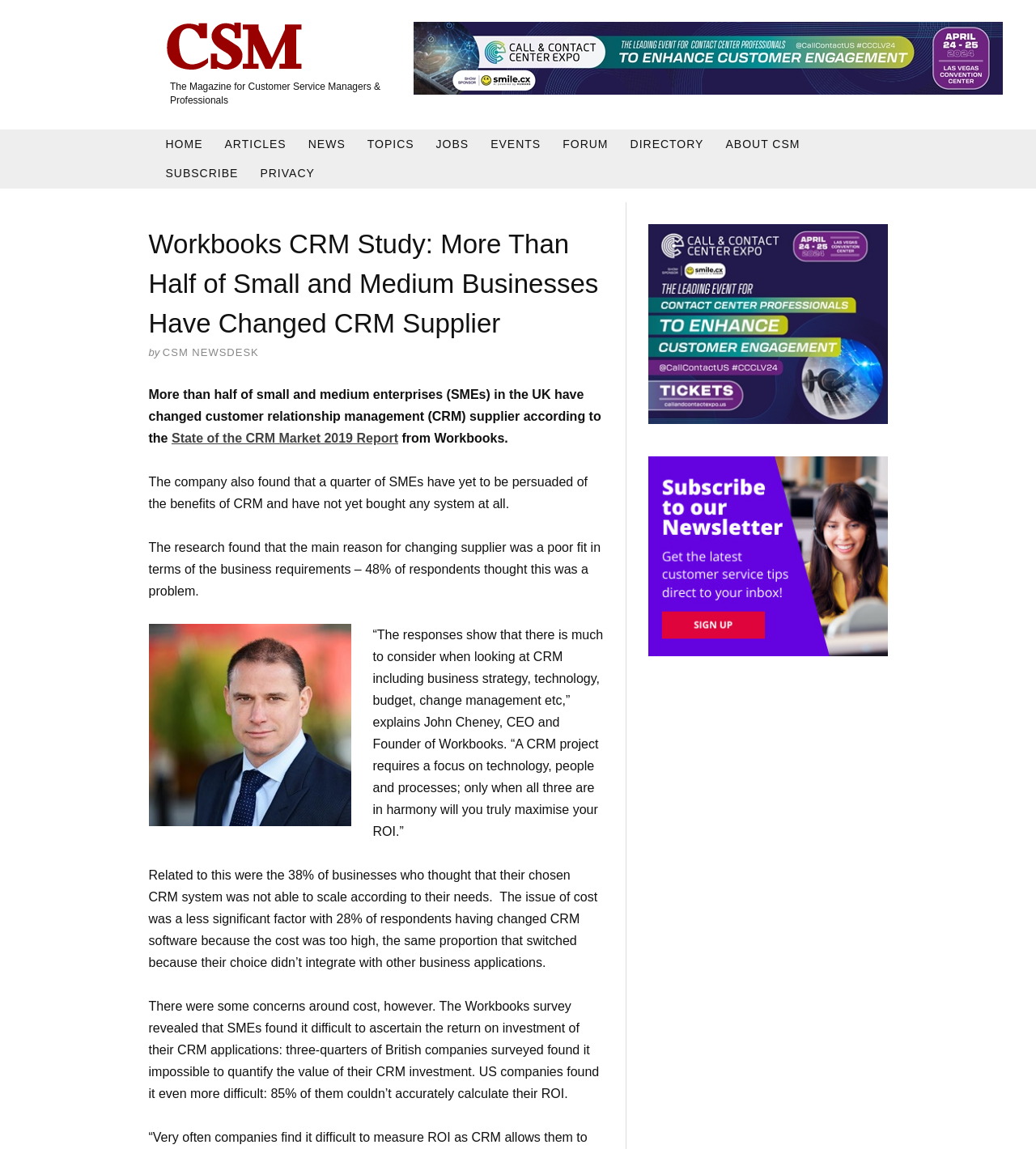Pinpoint the bounding box coordinates of the clickable area necessary to execute the following instruction: "Click on the 'Subscribe' link". The coordinates should be given as four float numbers between 0 and 1, namely [left, top, right, bottom].

[0.625, 0.397, 0.857, 0.571]